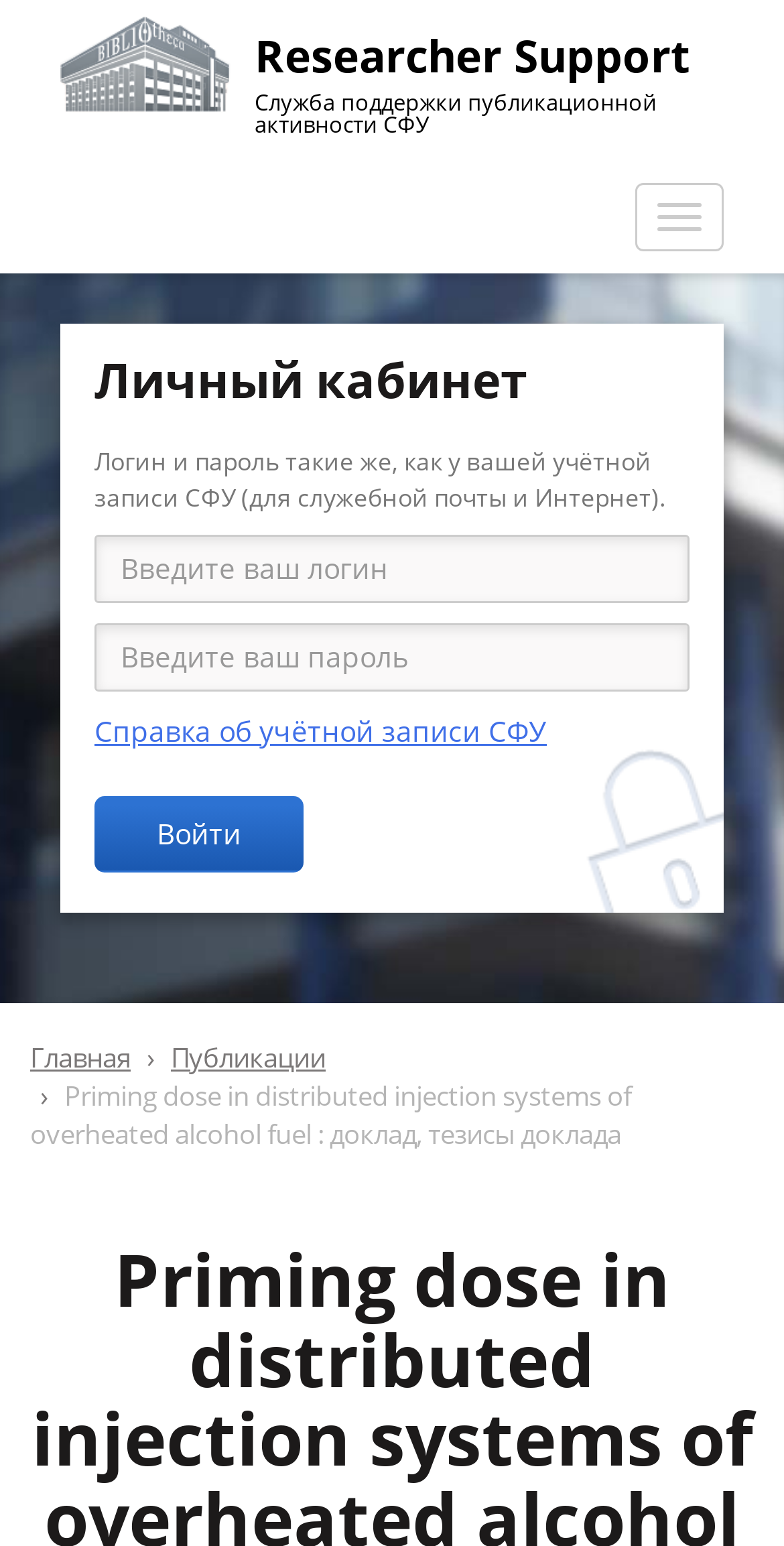Show the bounding box coordinates for the HTML element as described: "Переключение навигации".

[0.81, 0.118, 0.923, 0.162]